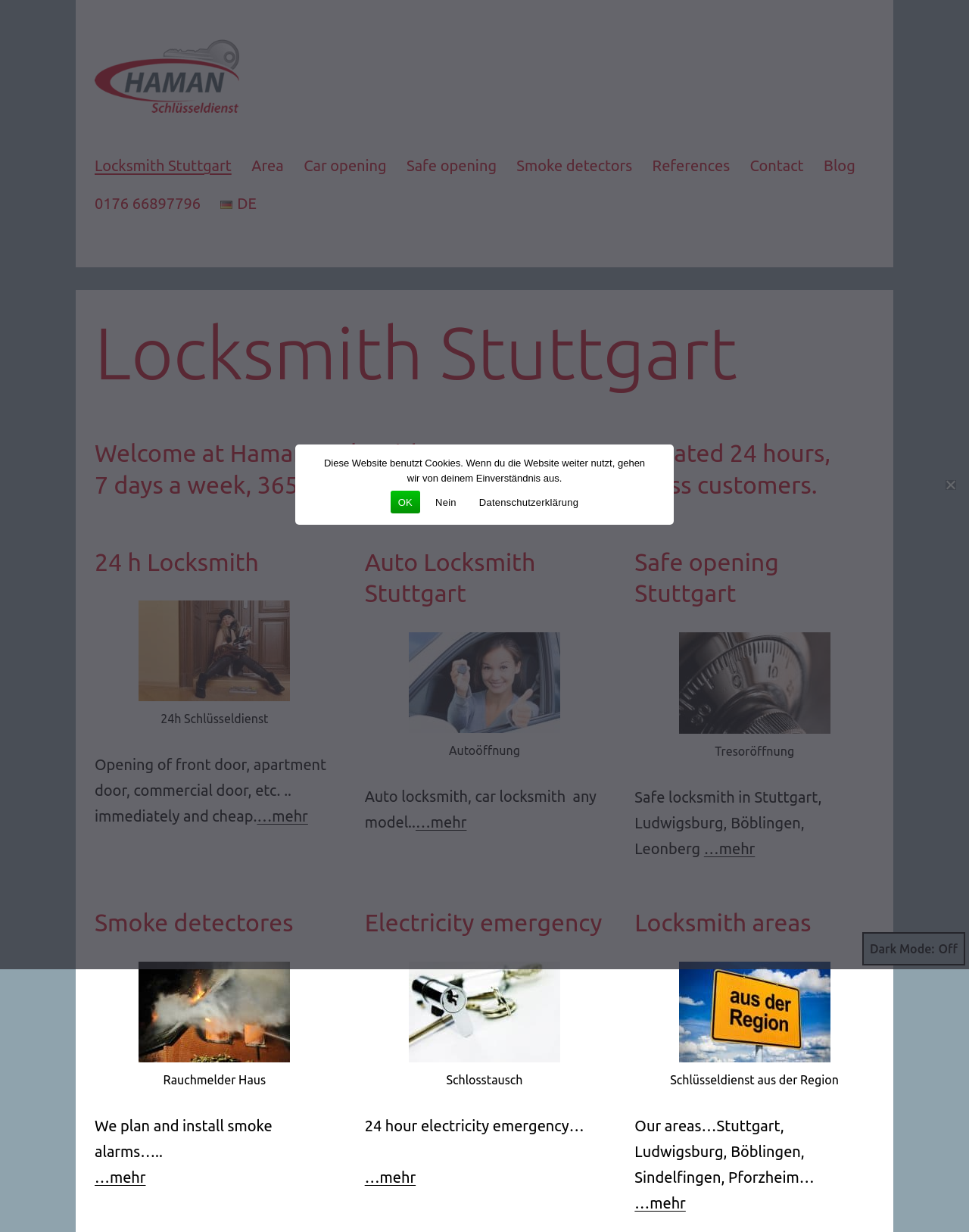What services does Haman Locksmith Stuttgart offer? Look at the image and give a one-word or short phrase answer.

Auto, residential, commercial locksmith services